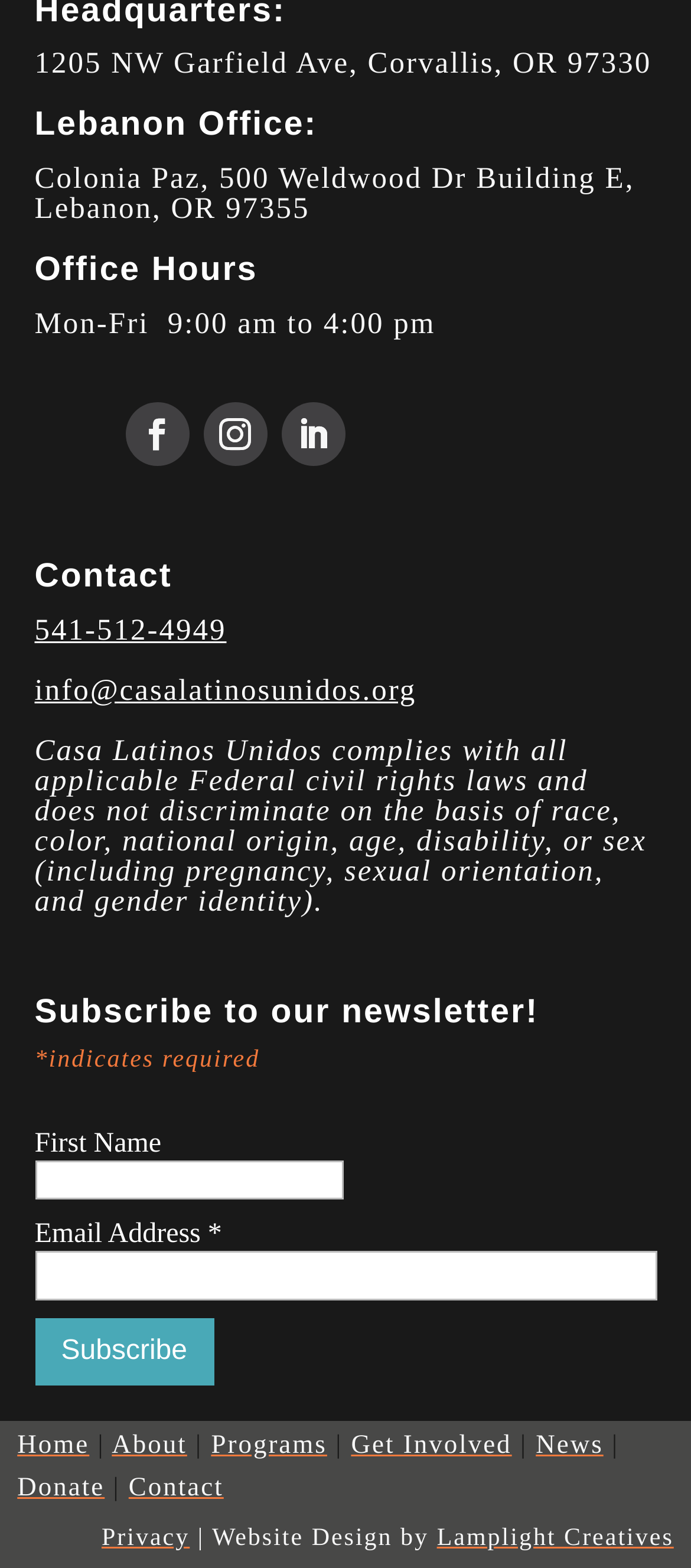What is required to subscribe to the newsletter? Examine the screenshot and reply using just one word or a brief phrase.

Email Address